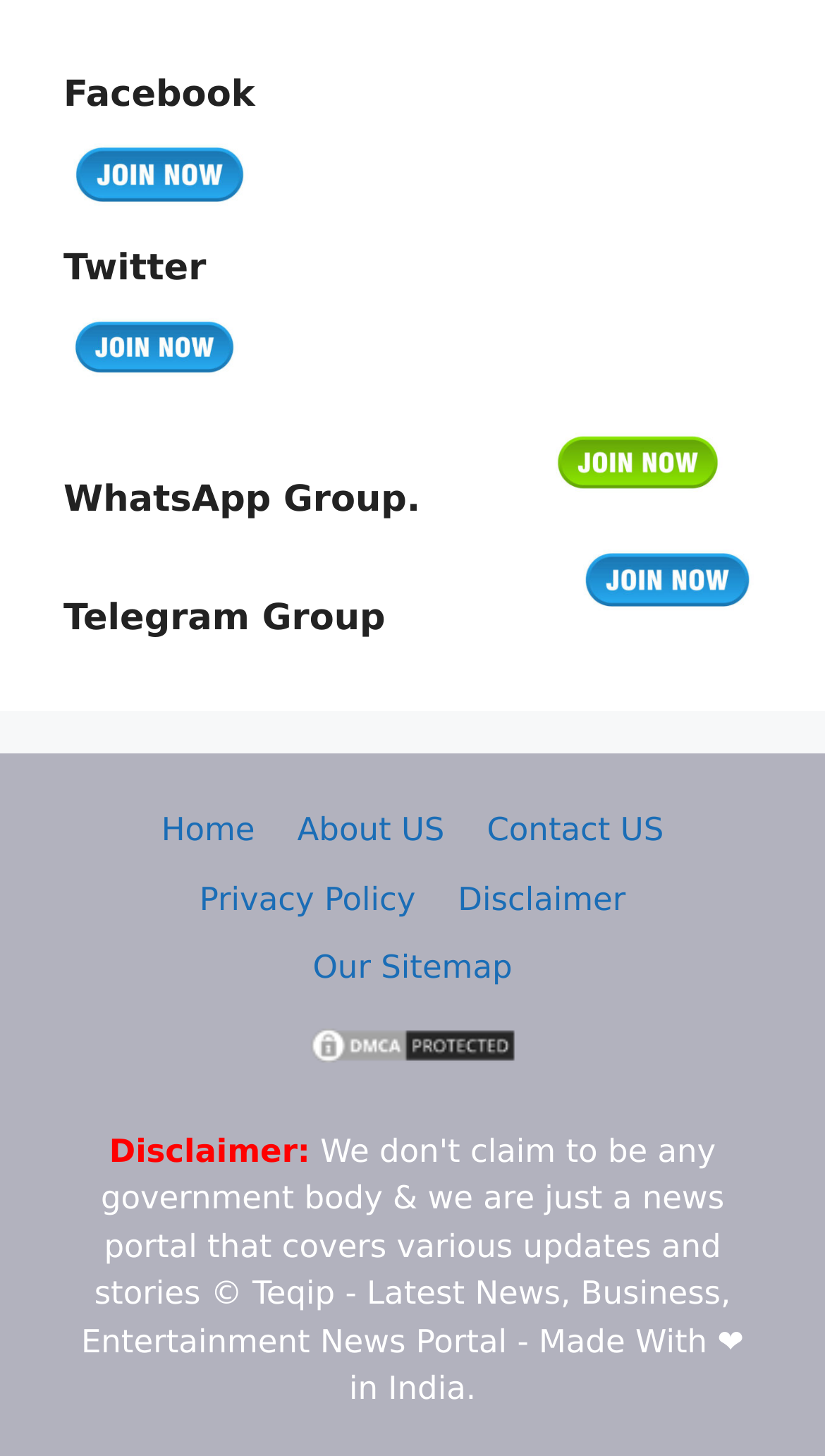From the webpage screenshot, predict the bounding box of the UI element that matches this description: "Home".

[0.195, 0.557, 0.309, 0.583]